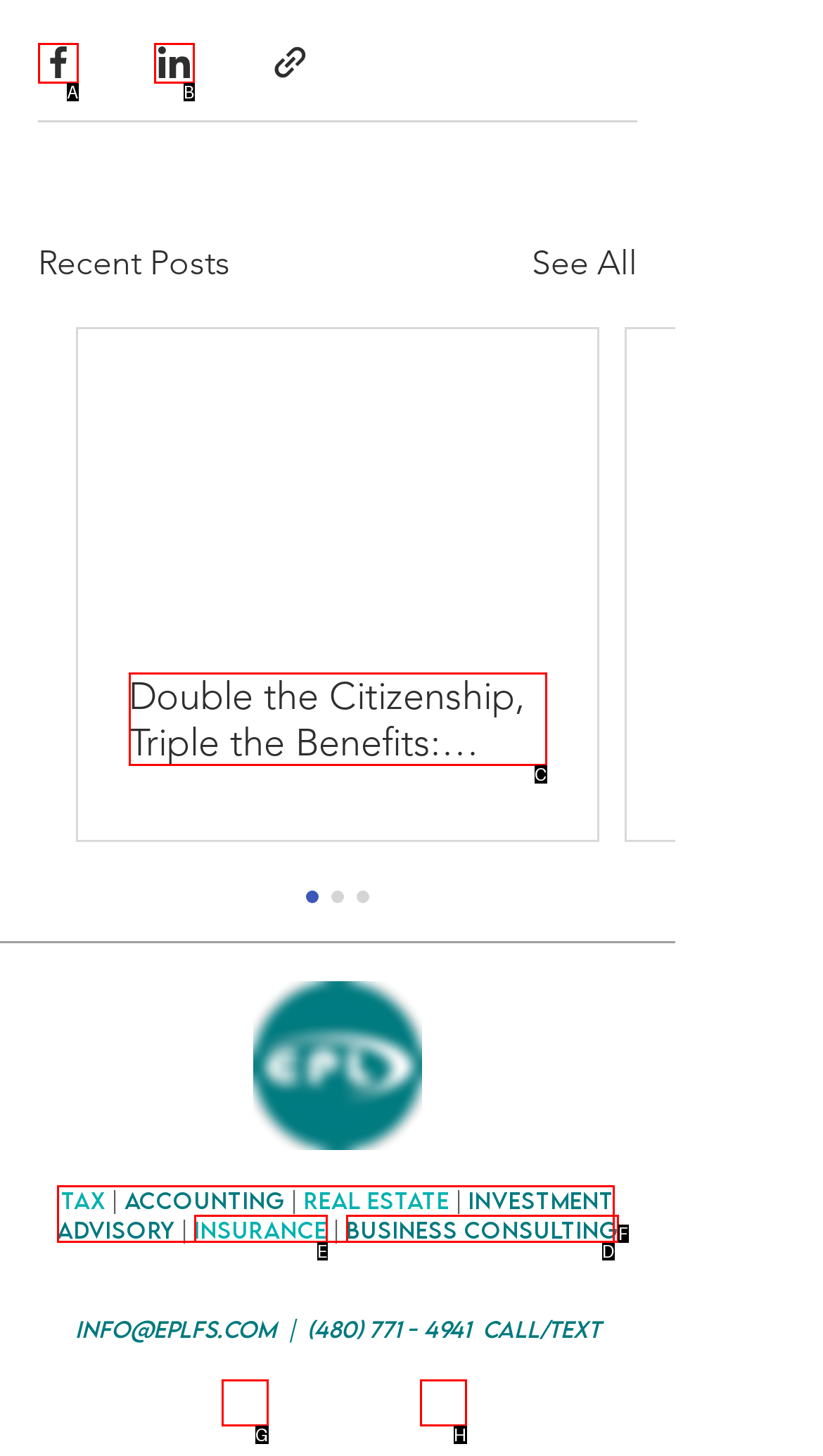Given the description: aria-label="Share via Facebook", identify the matching HTML element. Provide the letter of the correct option.

A